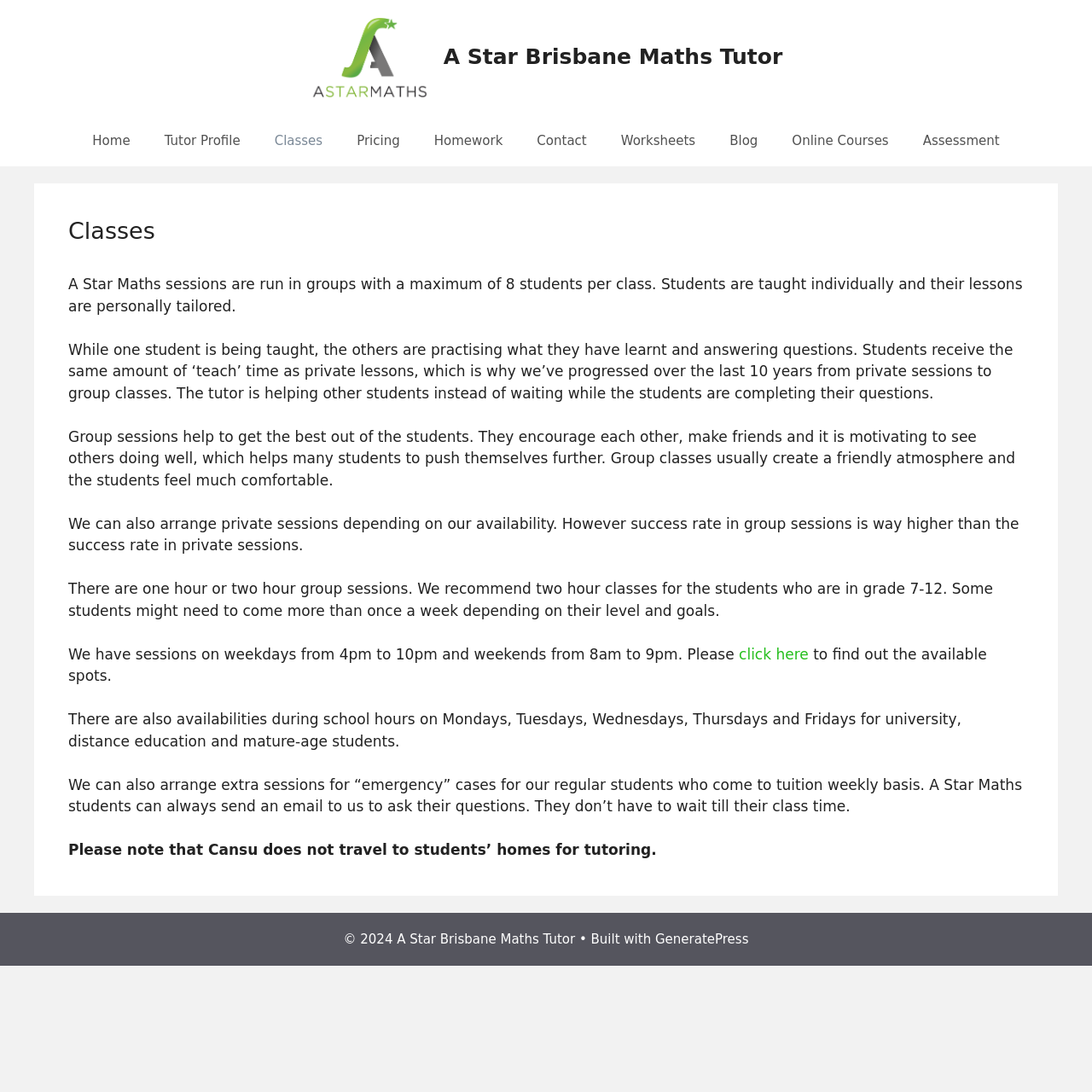Highlight the bounding box coordinates of the region I should click on to meet the following instruction: "Go to Home".

[0.069, 0.105, 0.135, 0.152]